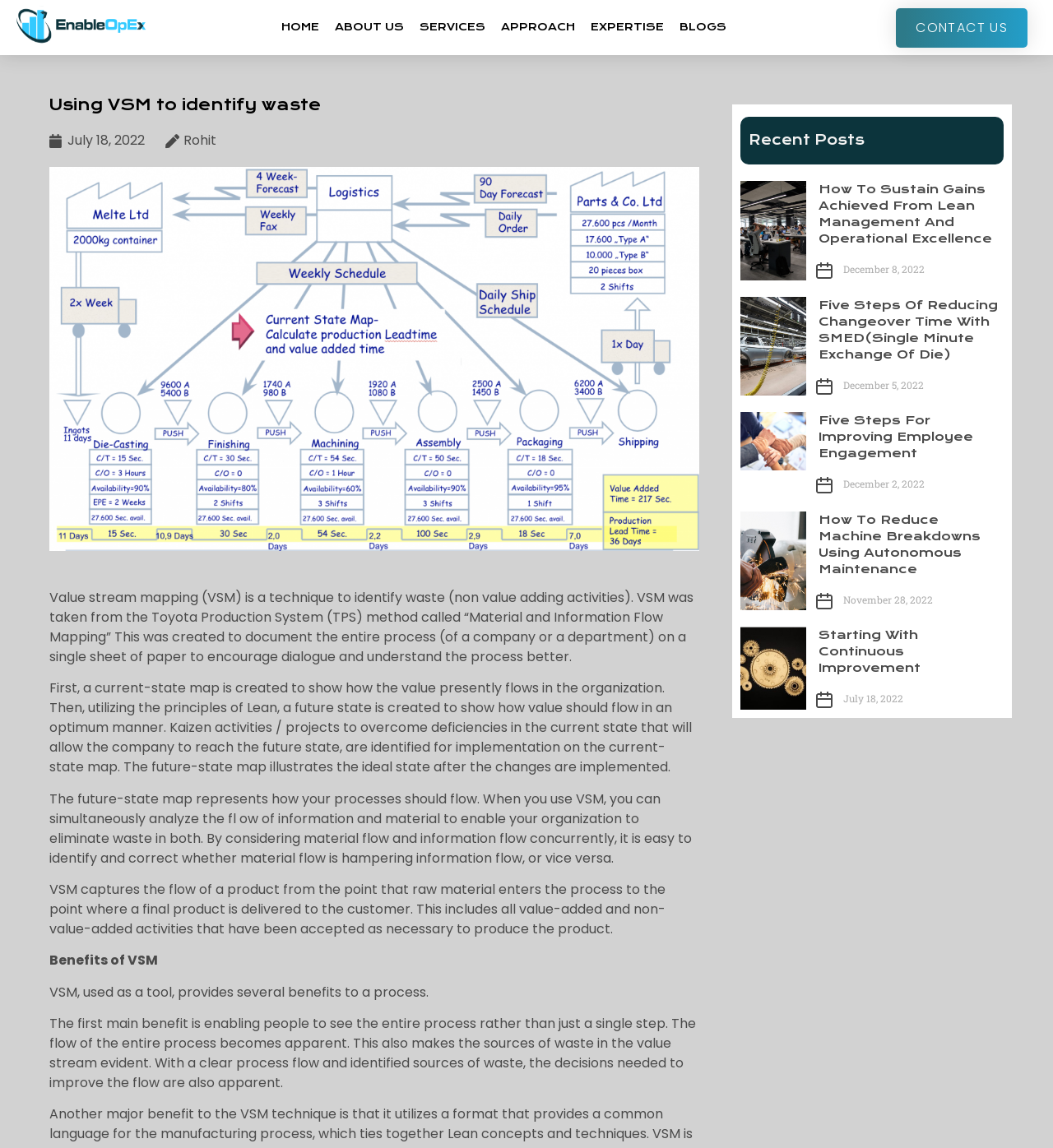Identify the bounding box for the UI element that is described as follows: "About Us".

None